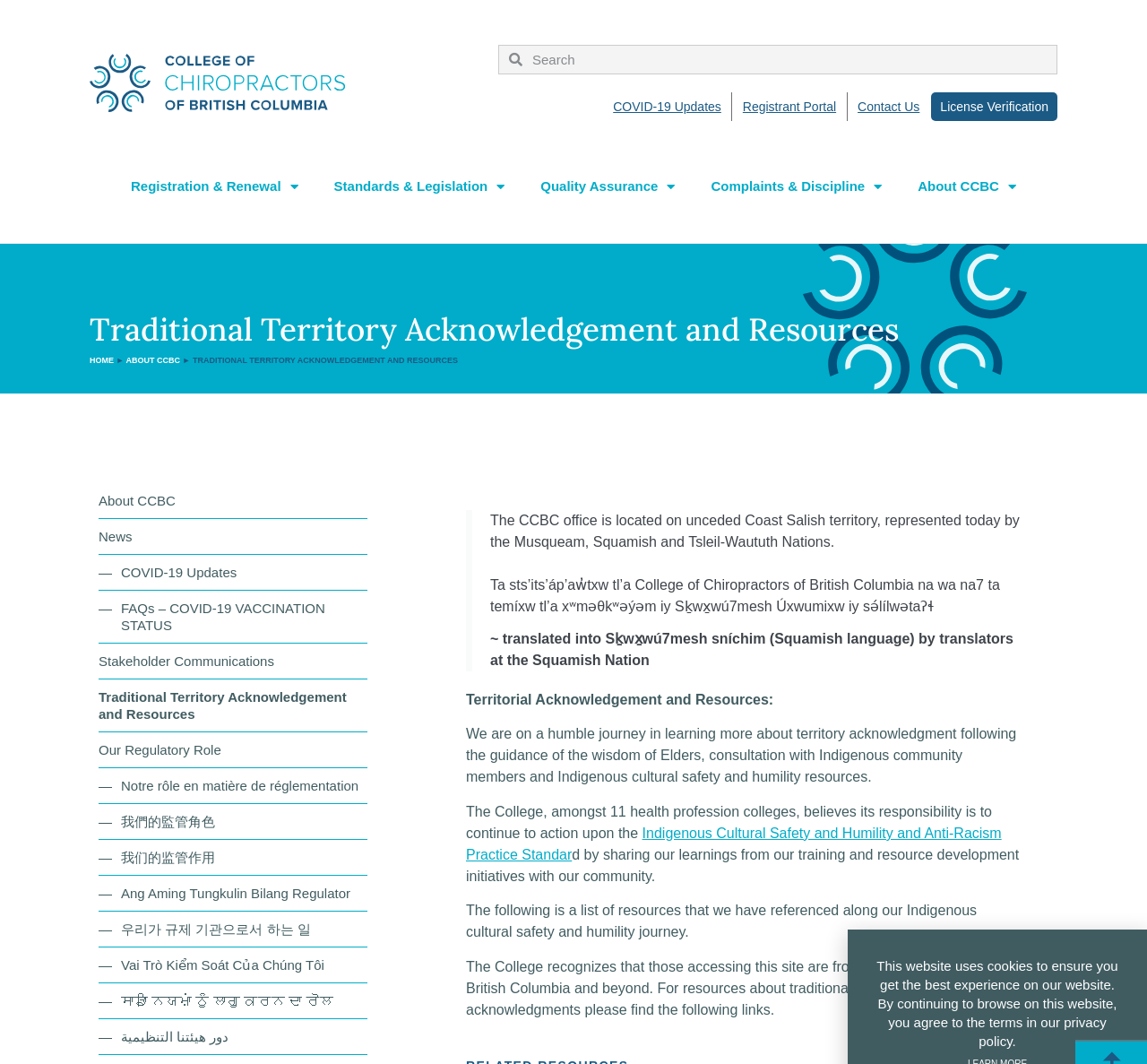Please find and provide the title of the webpage.

Traditional Territory Acknowledgement and Resources